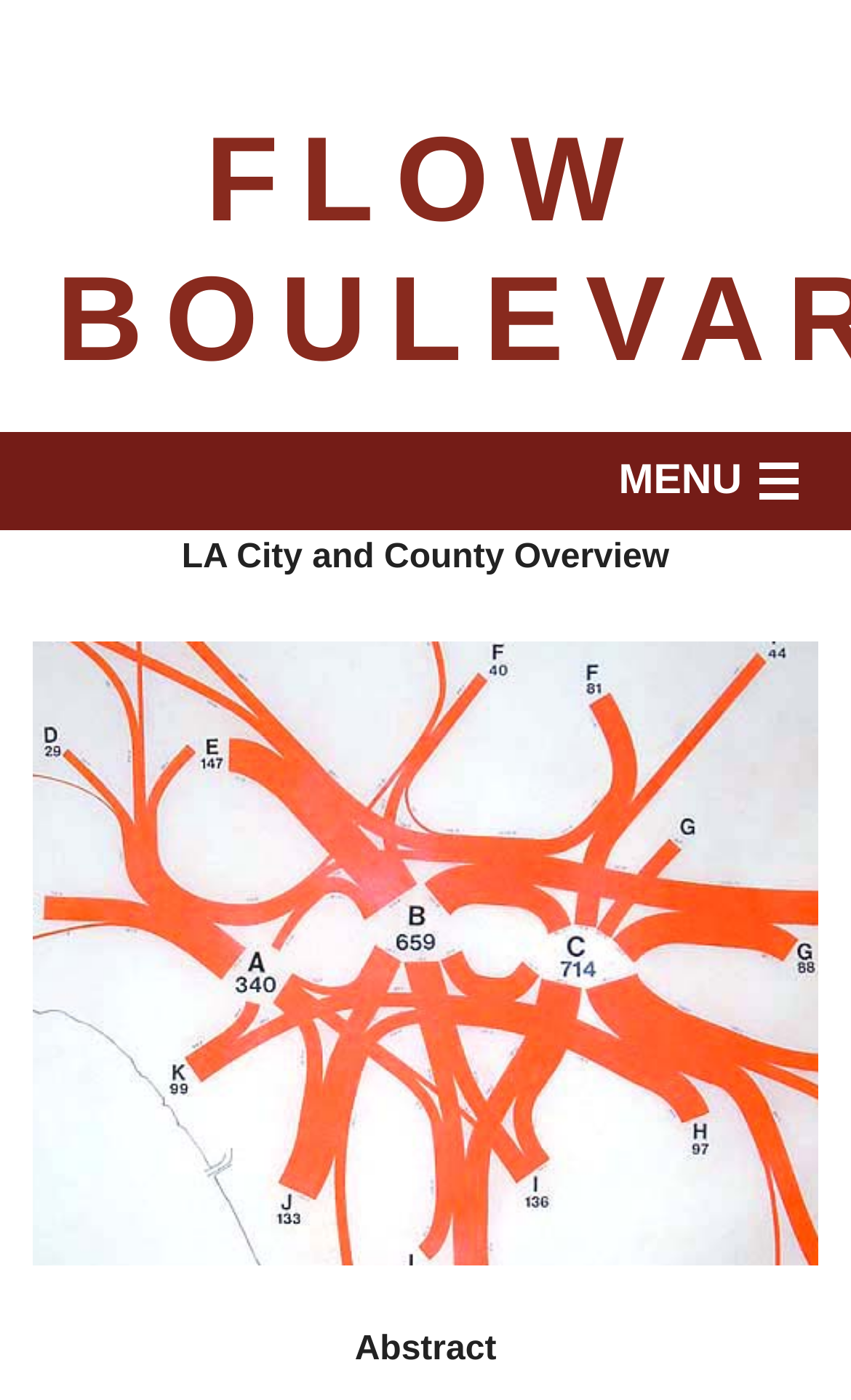What is the last section of the webpage?
Using the information from the image, give a concise answer in one word or a short phrase.

Abstract